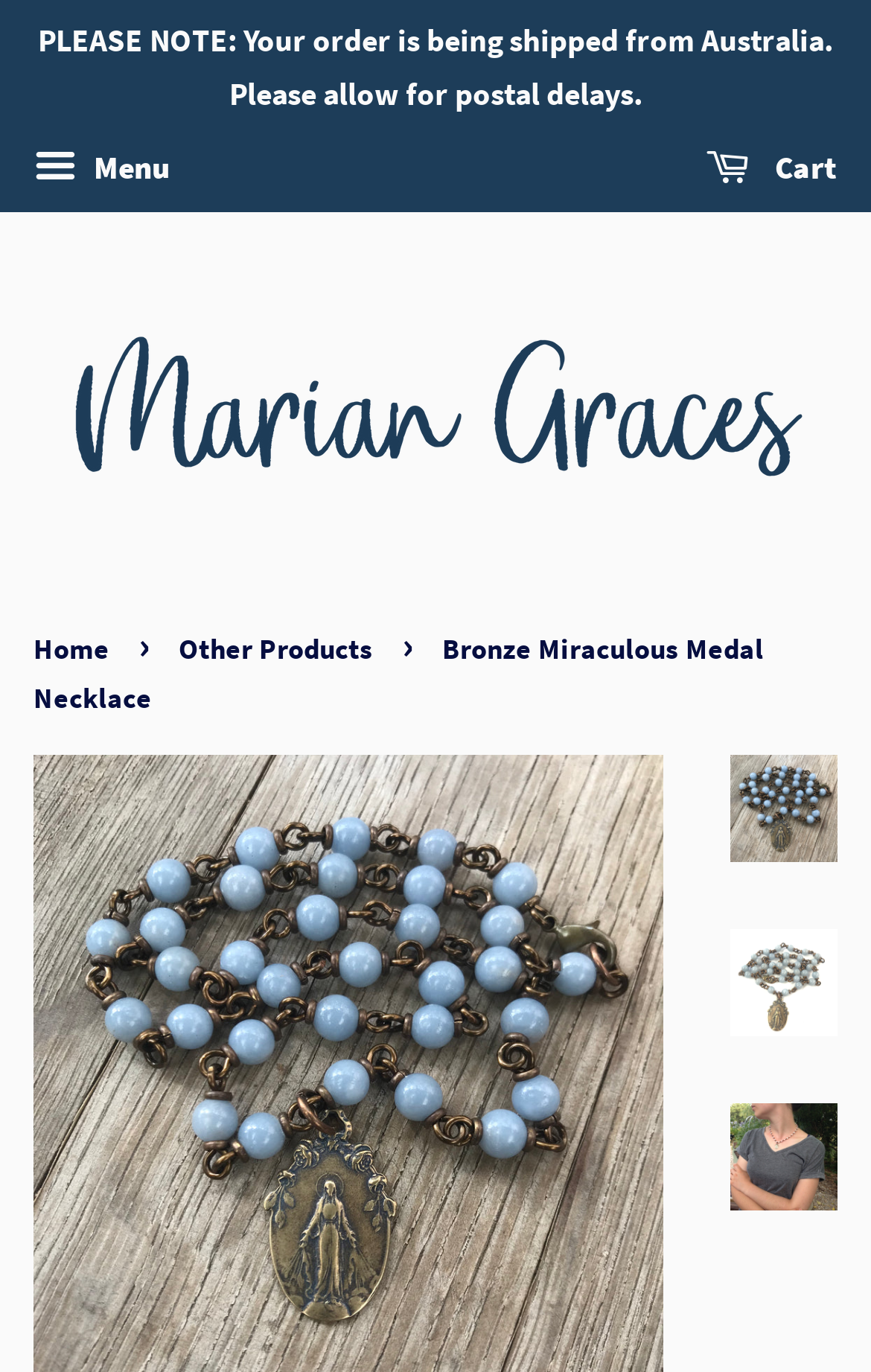Kindly determine the bounding box coordinates for the clickable area to achieve the given instruction: "View Bronze Miraculous Medal necklace".

[0.838, 0.551, 0.962, 0.629]